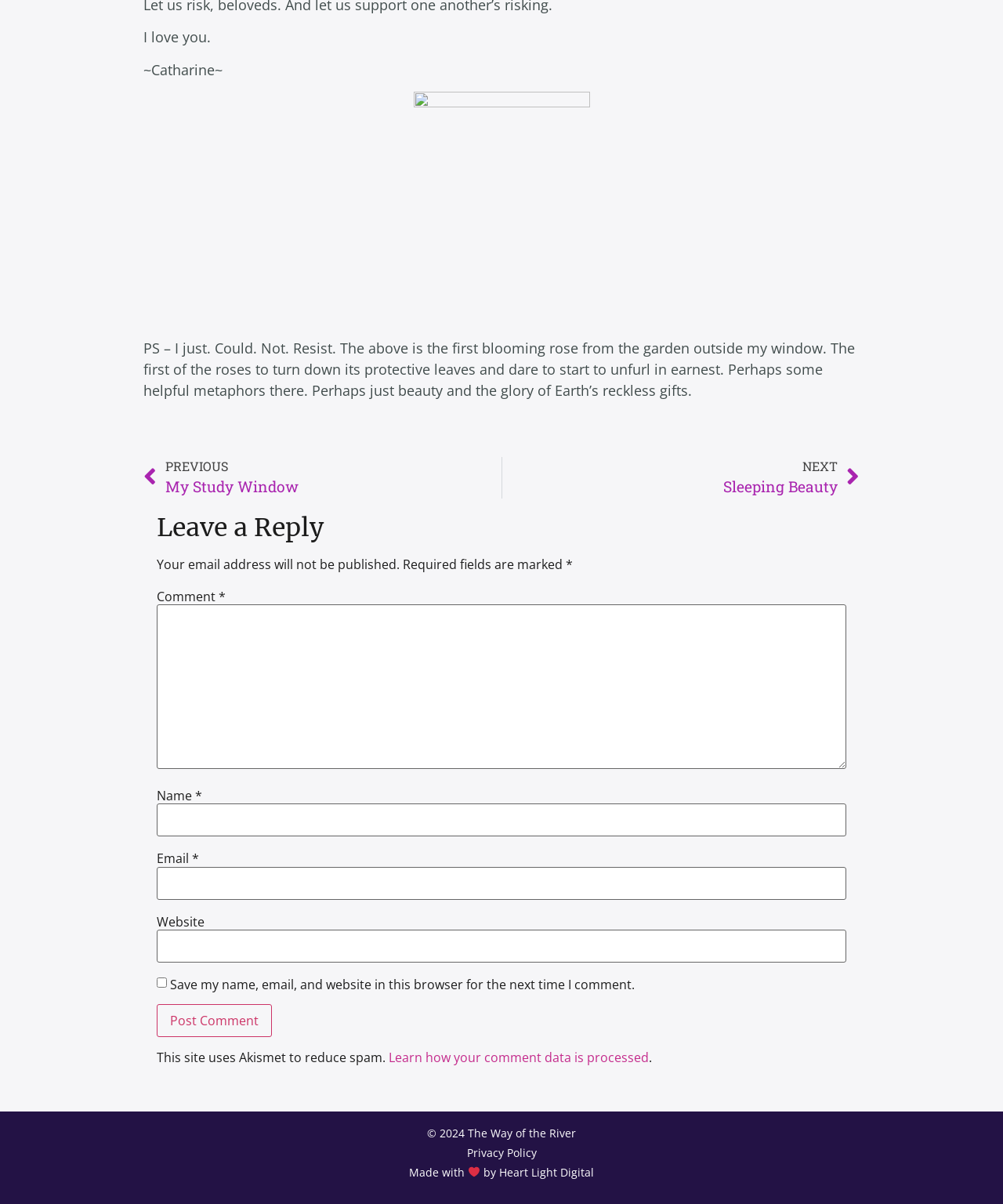Locate the bounding box coordinates of the clickable element to fulfill the following instruction: "Search for a DVD". Provide the coordinates as four float numbers between 0 and 1 in the format [left, top, right, bottom].

None